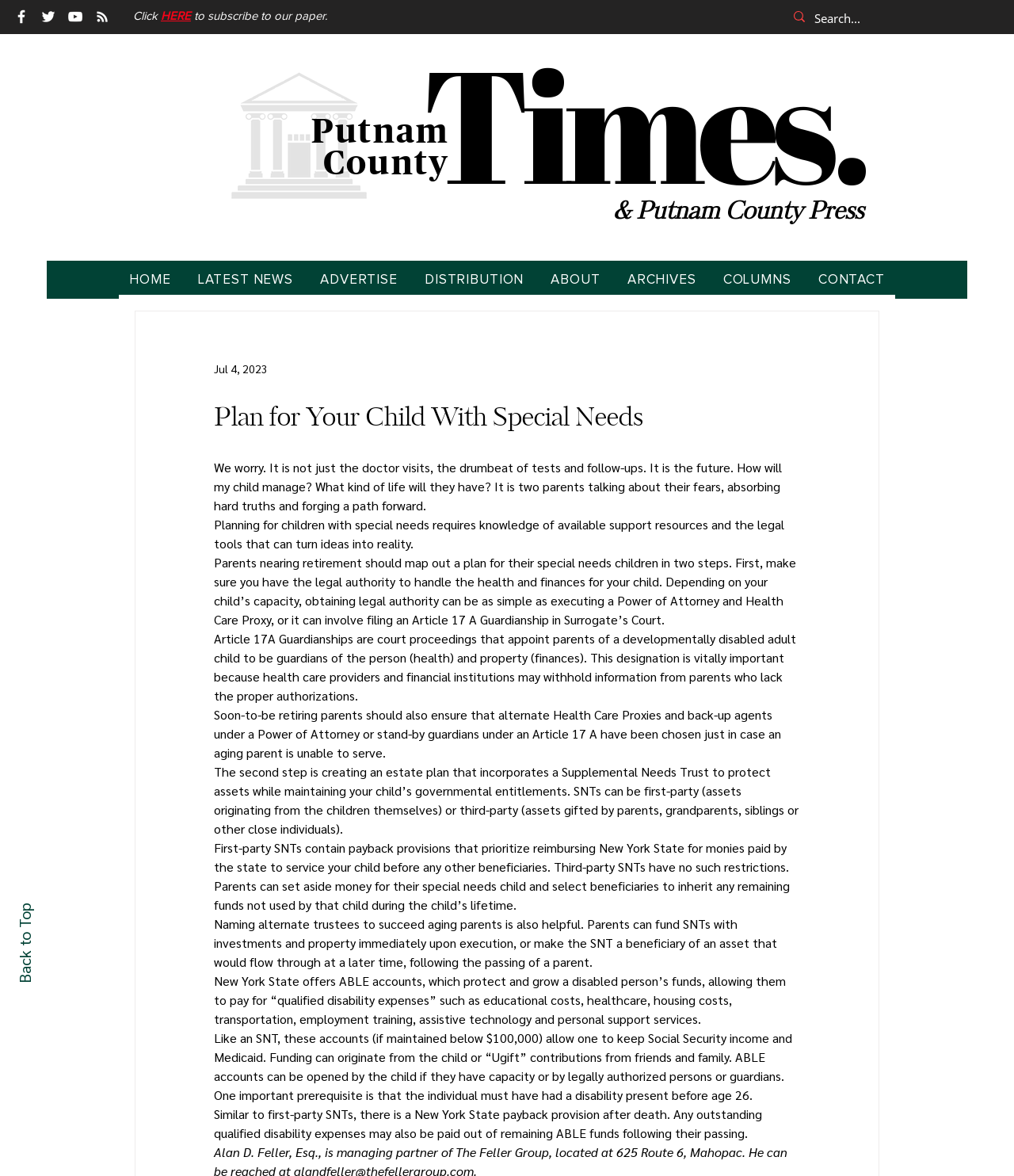From the details in the image, provide a thorough response to the question: What is the name of the newspaper?

I found the answer by looking at the image element with the description 'Putnam County Press and the Putnam County Times' located at [0.227, 0.057, 0.362, 0.17]. This image is likely the logo of the newspaper, and its description indicates the name of the newspaper.